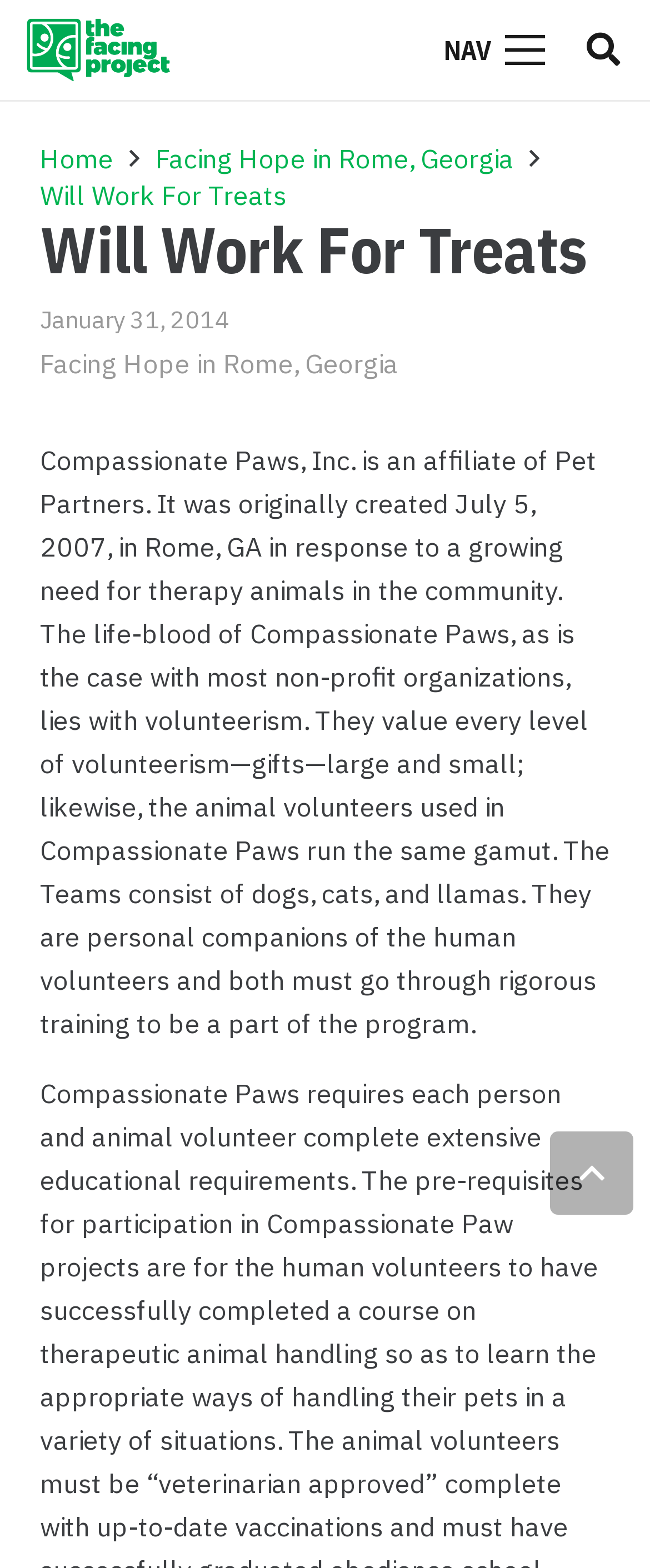Calculate the bounding box coordinates of the UI element given the description: "November 1, 2019".

None